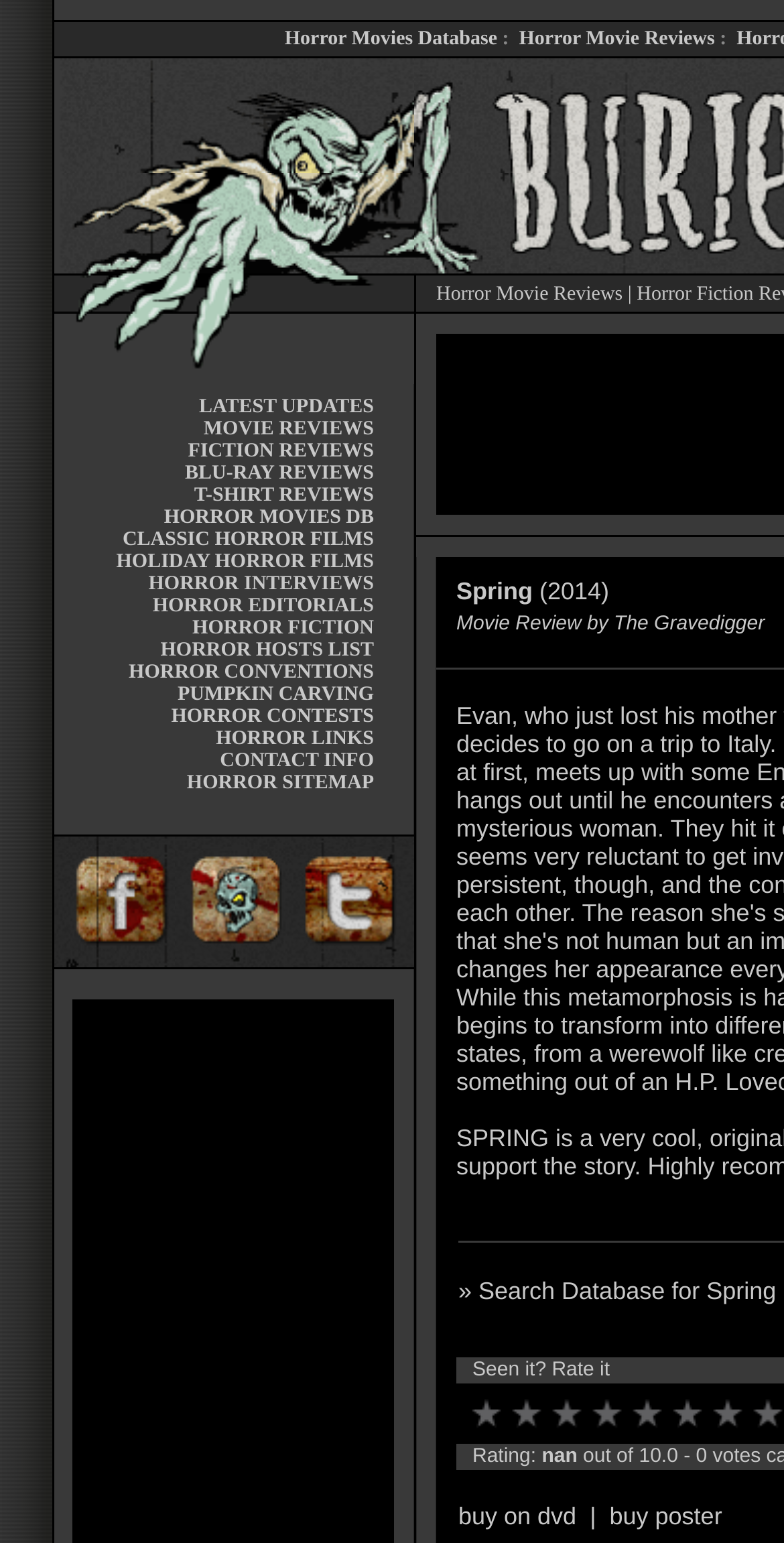Identify and provide the bounding box coordinates of the UI element described: "7". The coordinates should be formatted as [left, top, right, bottom], with each number being a float between 0 and 1.

[0.903, 0.903, 0.954, 0.929]